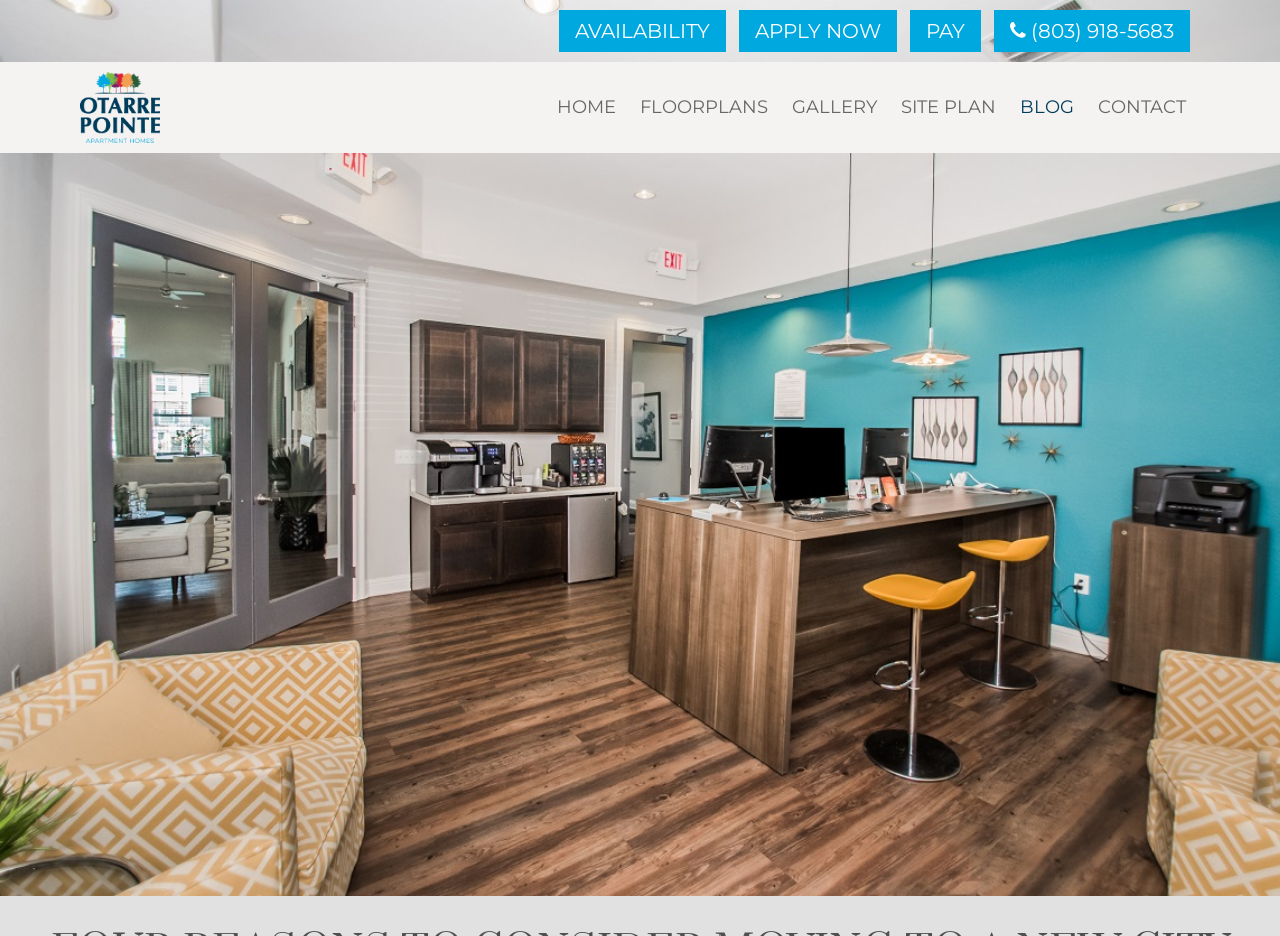Determine the bounding box coordinates of the target area to click to execute the following instruction: "View floor plans."

[0.491, 0.081, 0.609, 0.149]